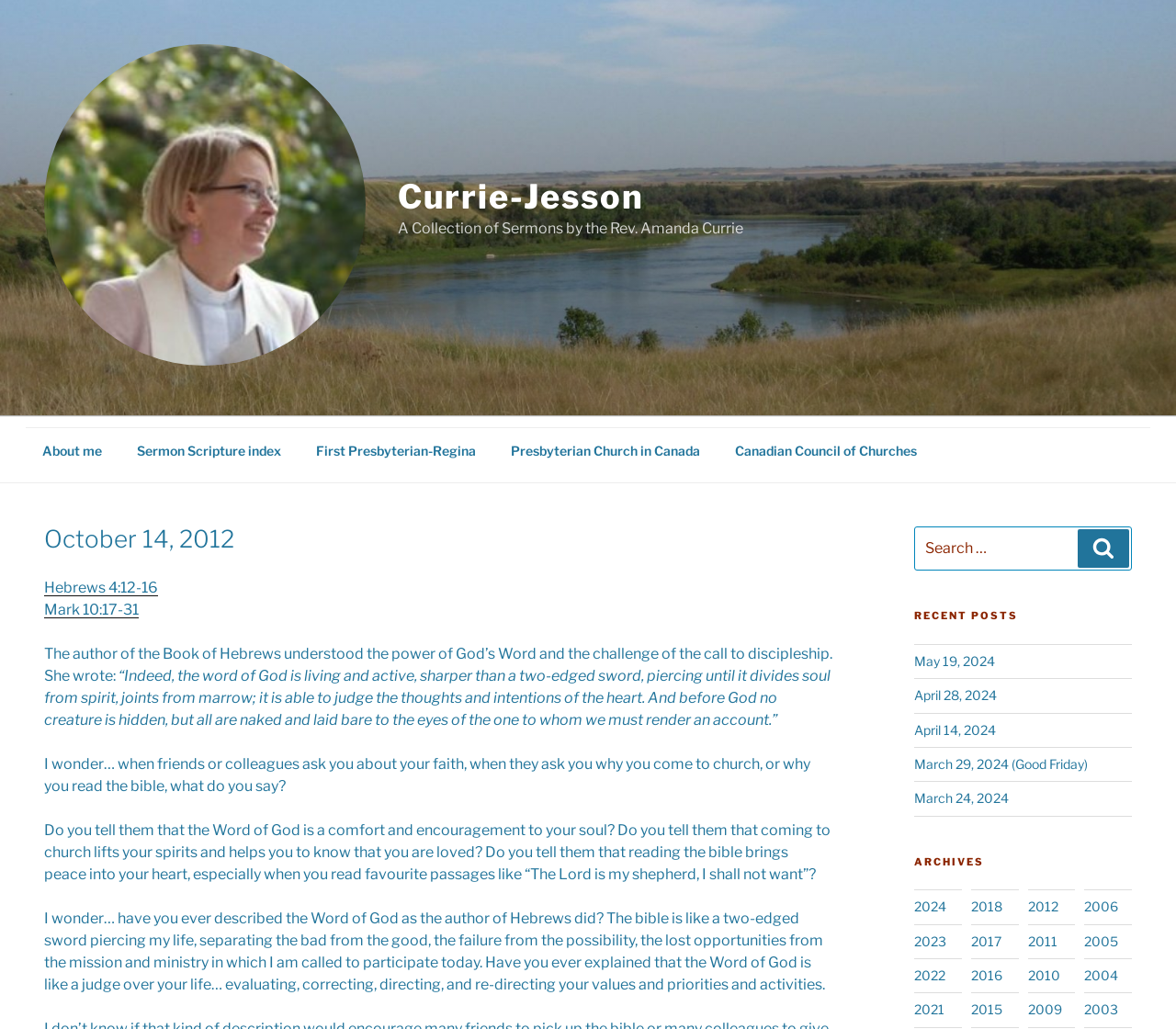Please indicate the bounding box coordinates of the element's region to be clicked to achieve the instruction: "Click on the 'About me' link". Provide the coordinates as four float numbers between 0 and 1, i.e., [left, top, right, bottom].

[0.022, 0.416, 0.1, 0.459]